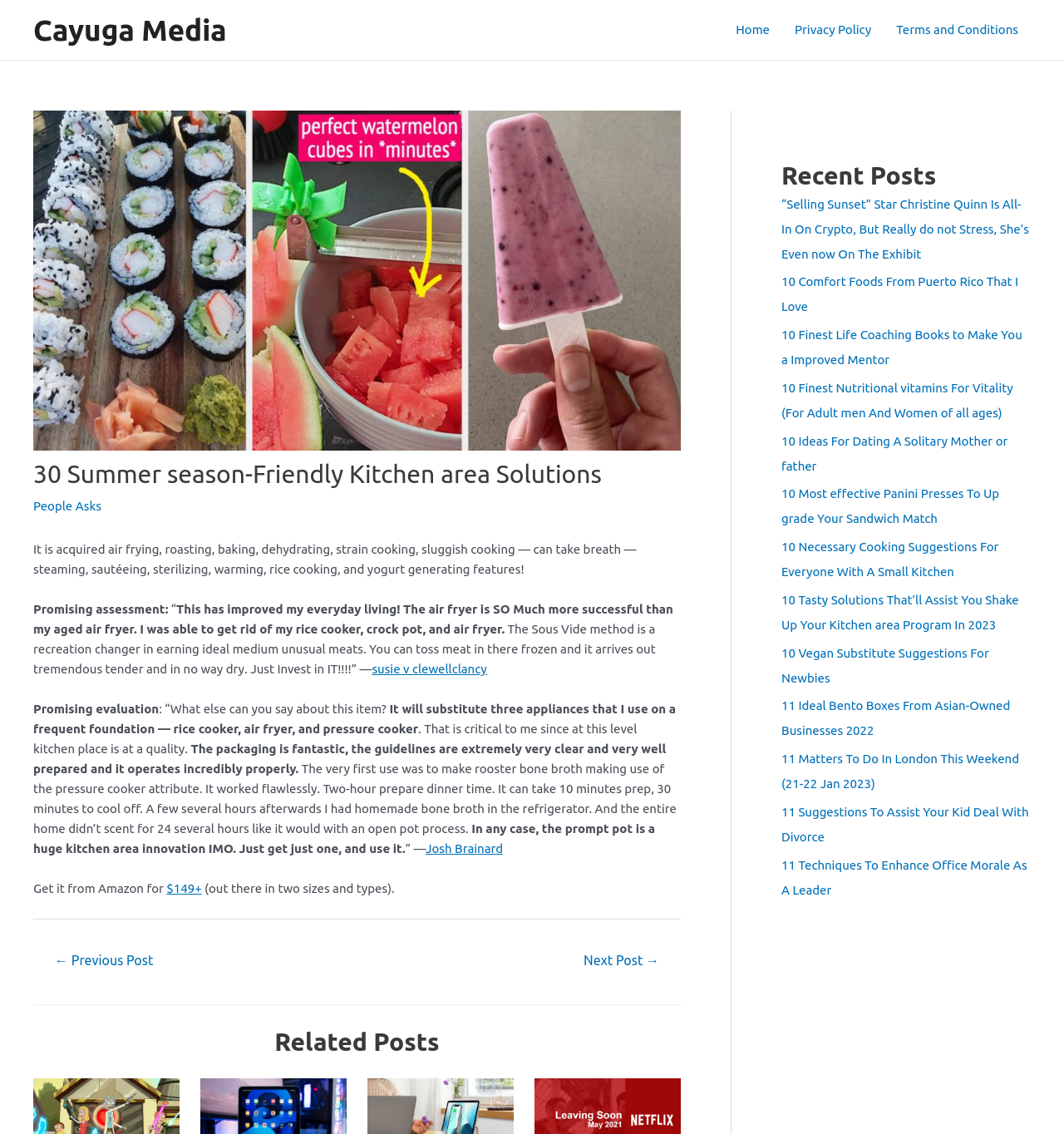Pinpoint the bounding box coordinates of the clickable area needed to execute the instruction: "Get it from Amazon for $149+". The coordinates should be specified as four float numbers between 0 and 1, i.e., [left, top, right, bottom].

[0.157, 0.777, 0.19, 0.79]